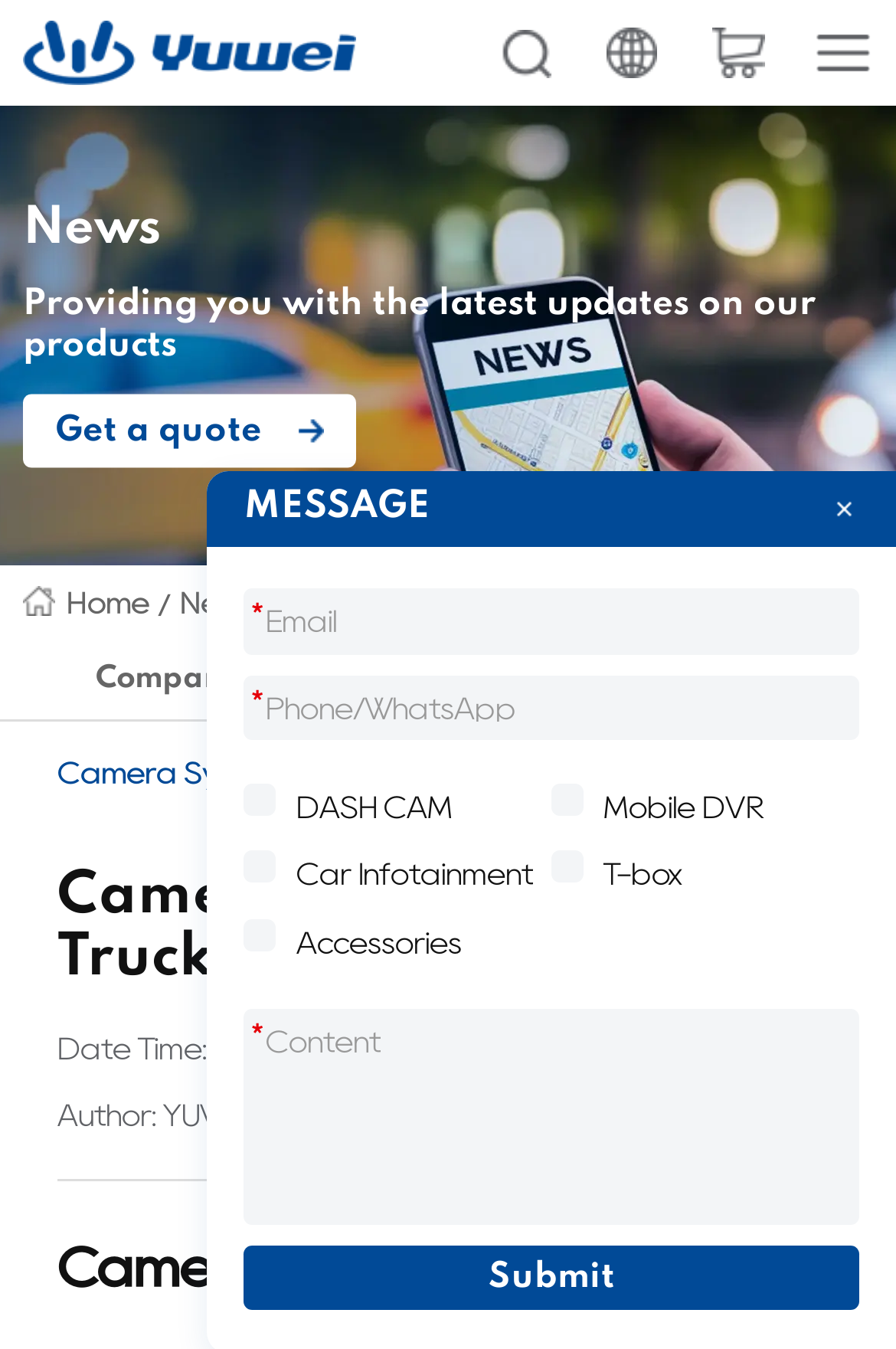Please identify the bounding box coordinates of the area that needs to be clicked to fulfill the following instruction: "Click on Fleet dash cameras."

[0.026, 0.015, 0.398, 0.063]